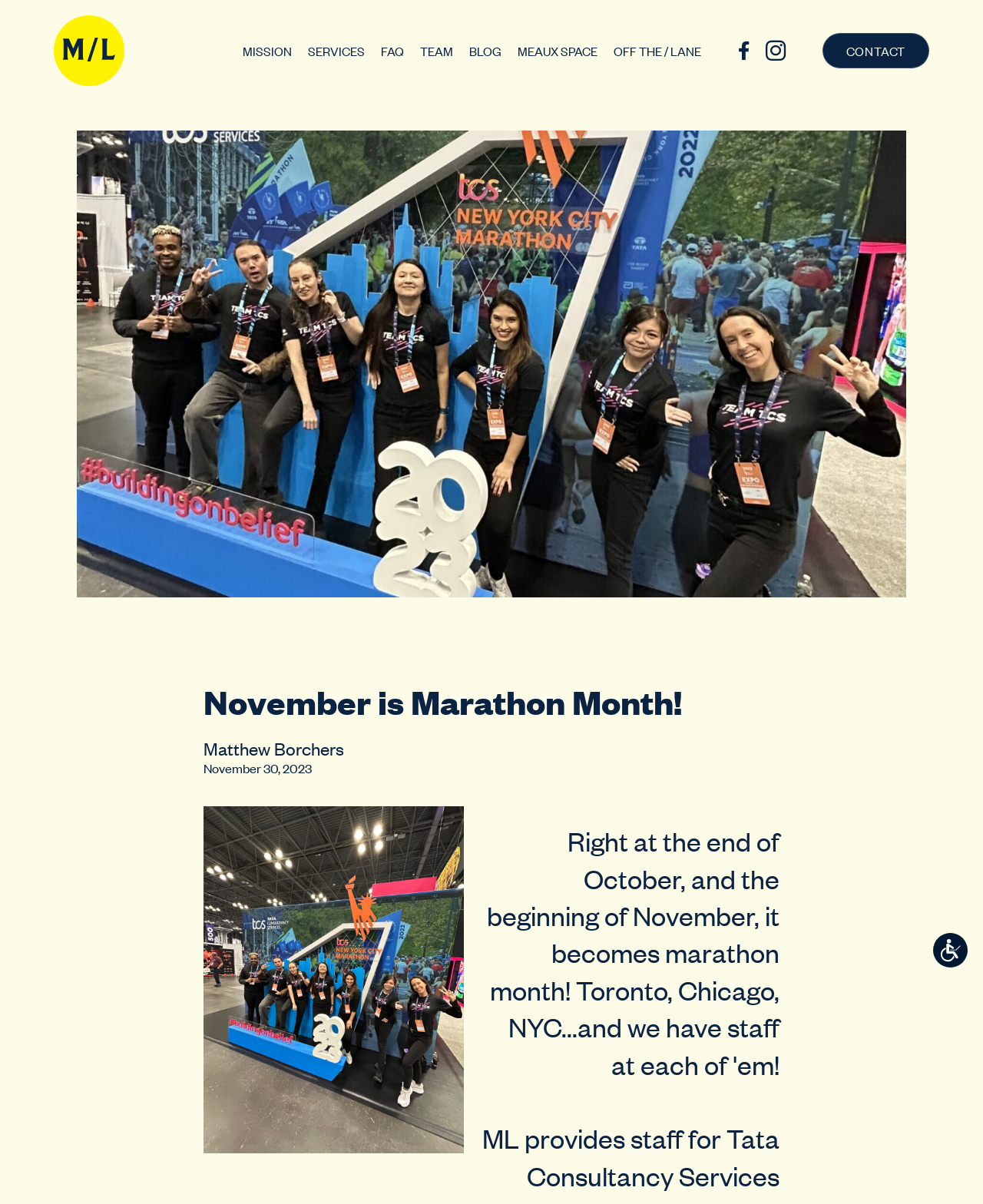Find and extract the text of the primary heading on the webpage.

November is Marathon Month!